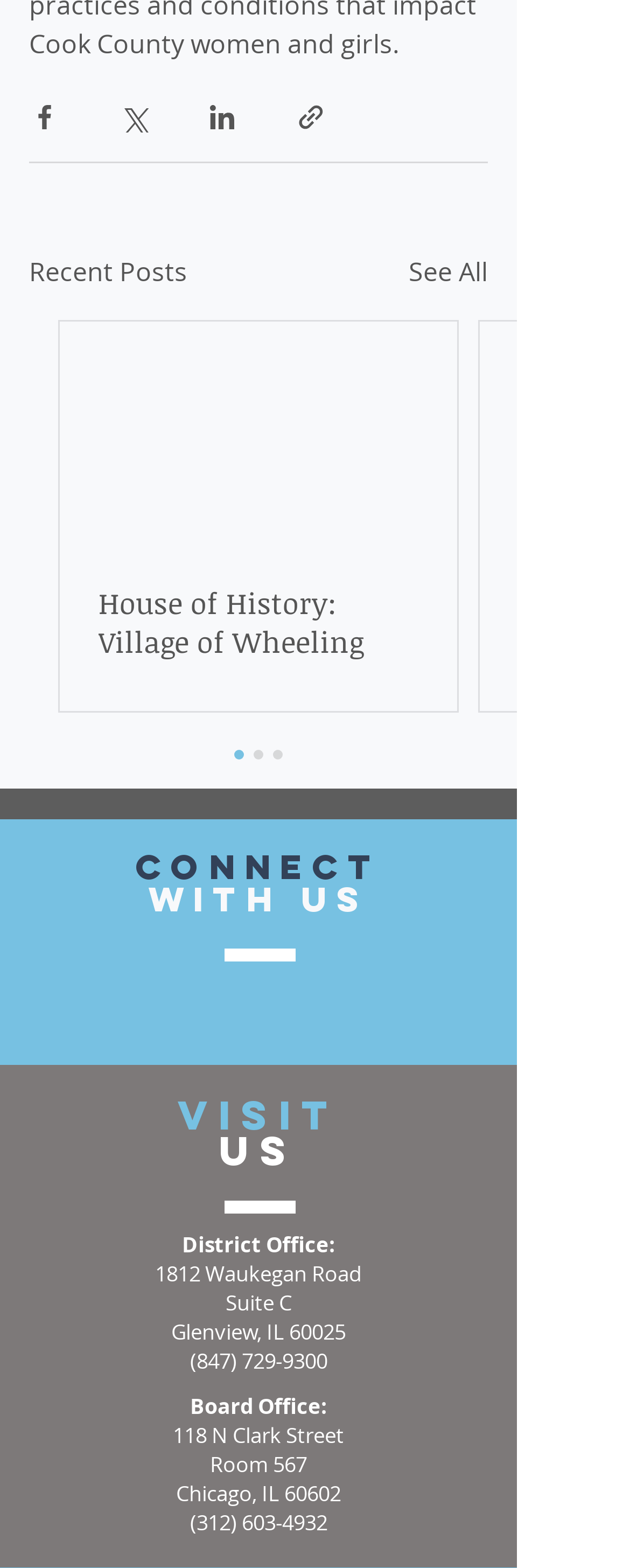Examine the screenshot and answer the question in as much detail as possible: What is the phone number of the District Office?

I found the phone number of the District Office by looking at the 'District Office:' section, where it is listed as '(847) 729-9300'.